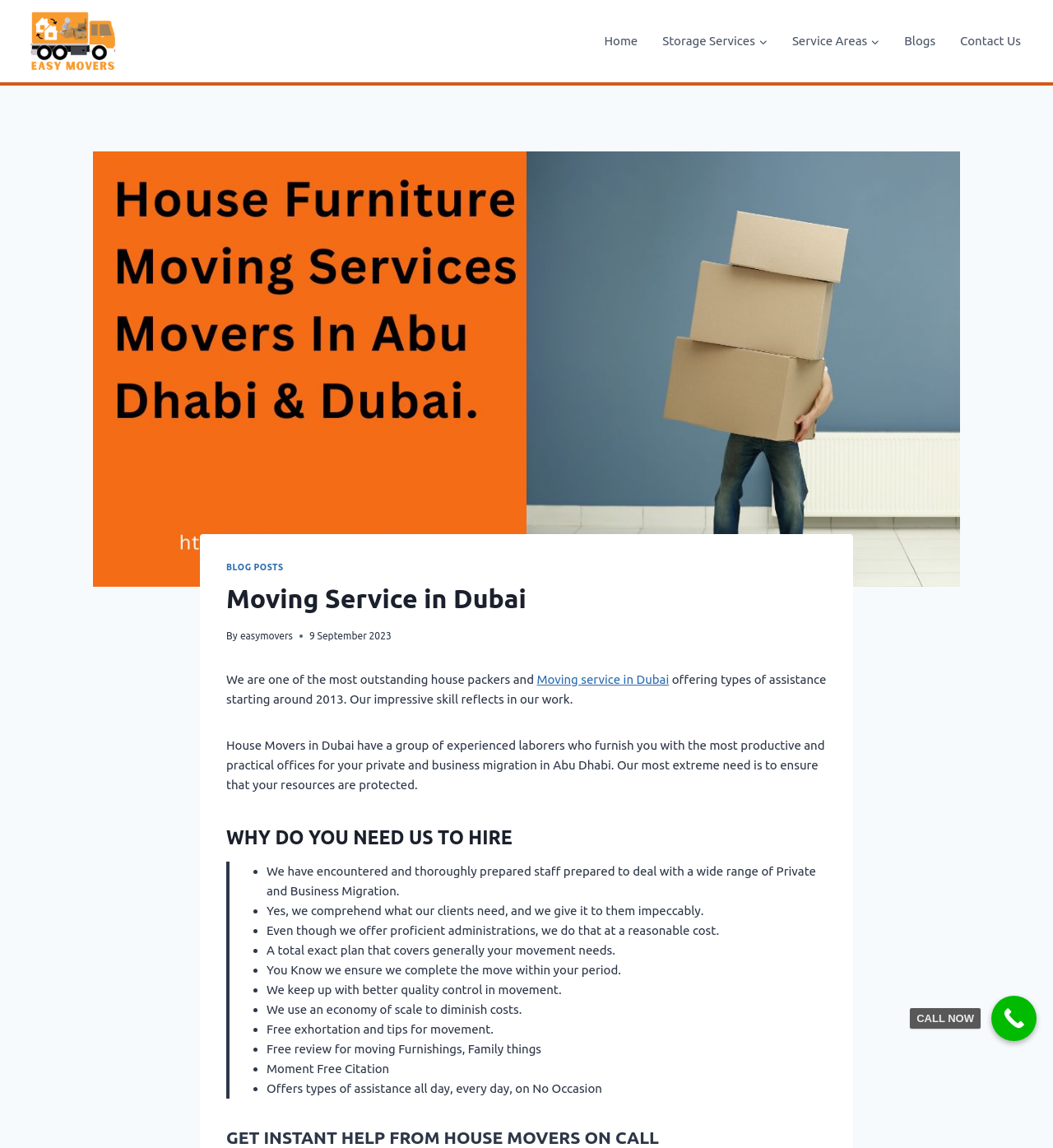What is the benefit of hiring this moving service?
Examine the image and provide an in-depth answer to the question.

The benefits of hiring this moving service can be found in the blockquote element, which lists several advantages, including experienced staff, understanding of client needs, reasonable cost, and more.